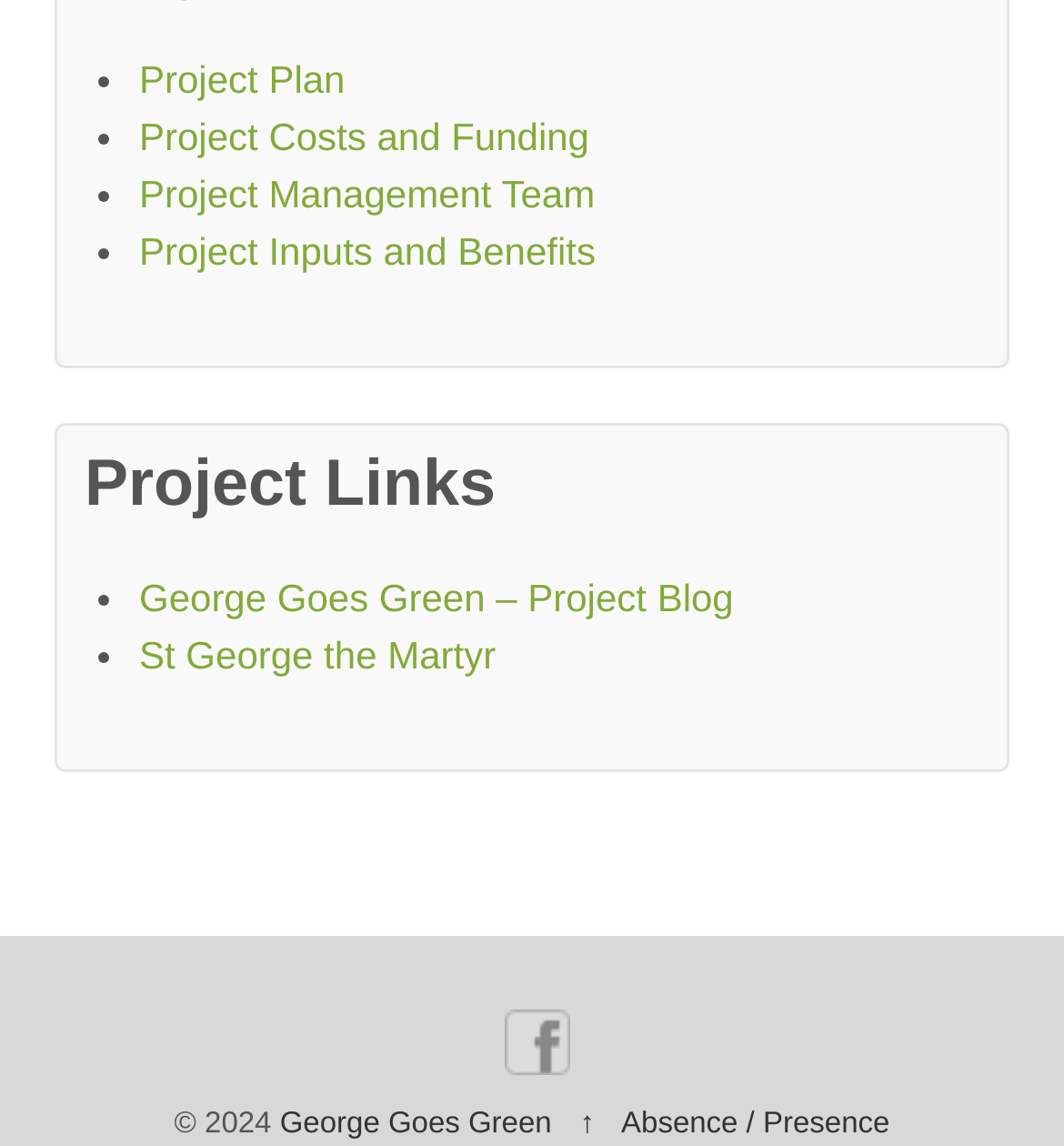Find and indicate the bounding box coordinates of the region you should select to follow the given instruction: "check George Goes Green".

[0.255, 0.966, 0.526, 0.994]